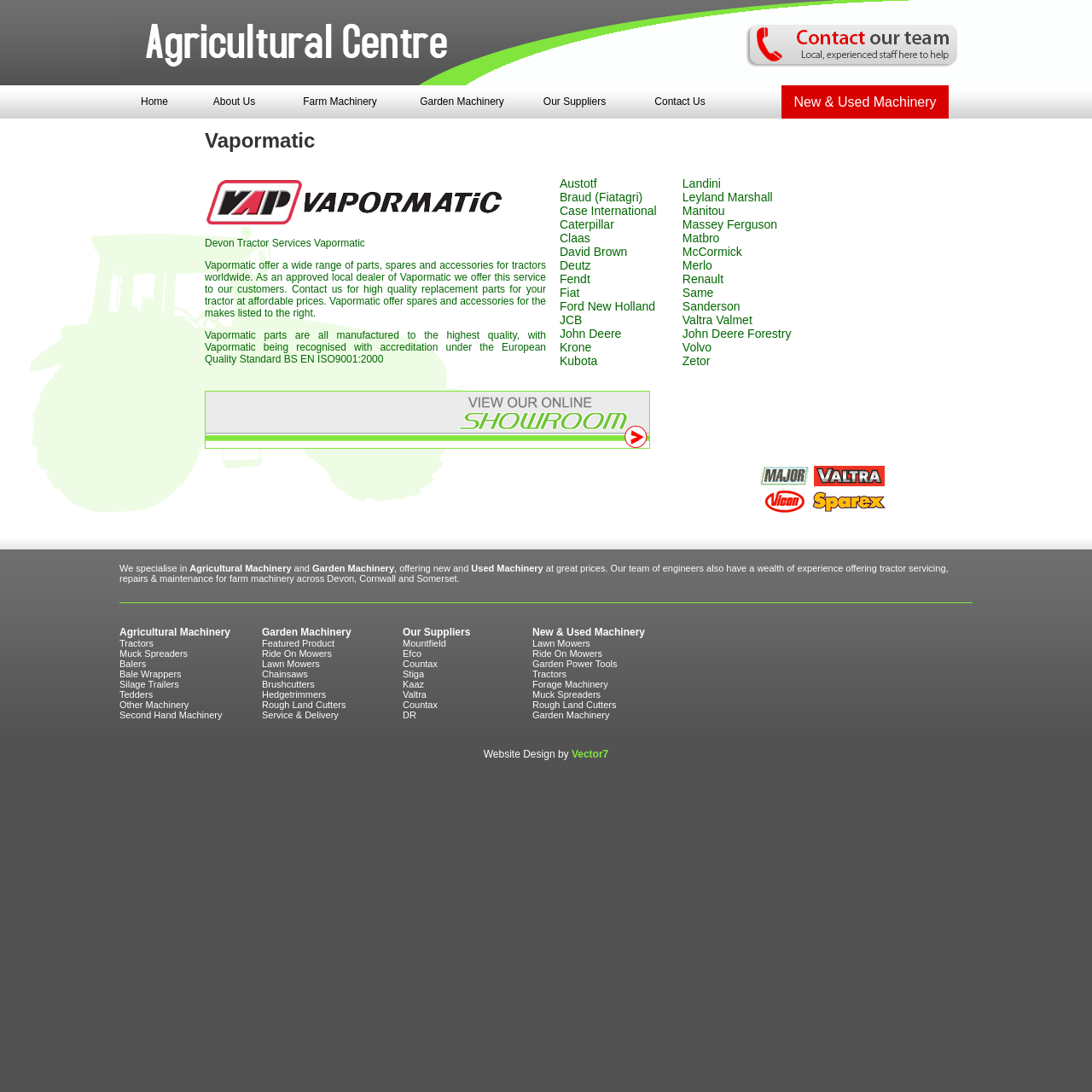Identify the bounding box coordinates of the part that should be clicked to carry out this instruction: "Click Devon tractors".

[0.188, 0.4, 0.595, 0.413]